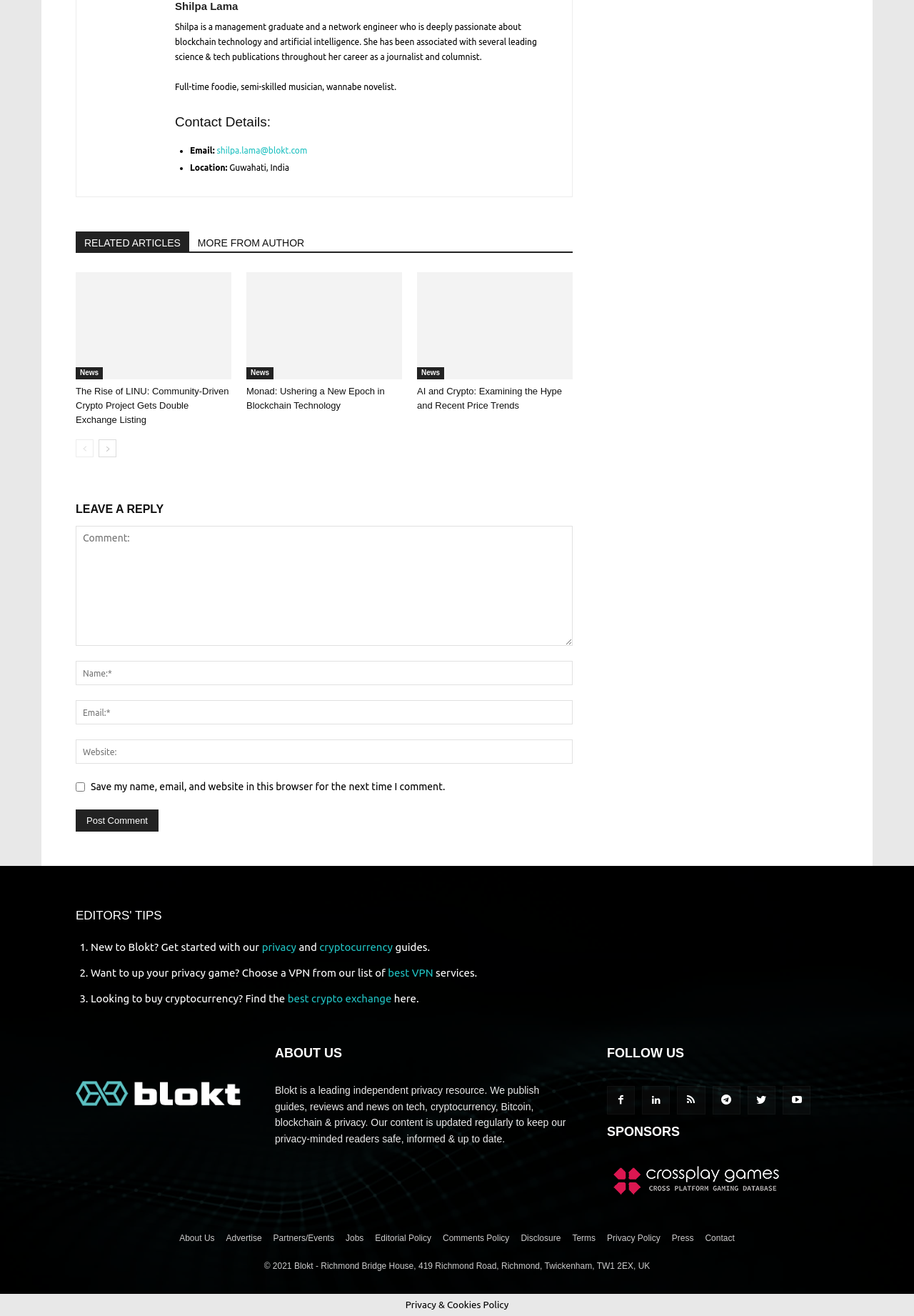Using details from the image, please answer the following question comprehensively:
What is the name of the website?

The name of the website can be found by looking at the top section of the webpage, where it says 'Cryptocurrency News, Tech, Privacy, Bitcoin & Blockchain | Blokt'.